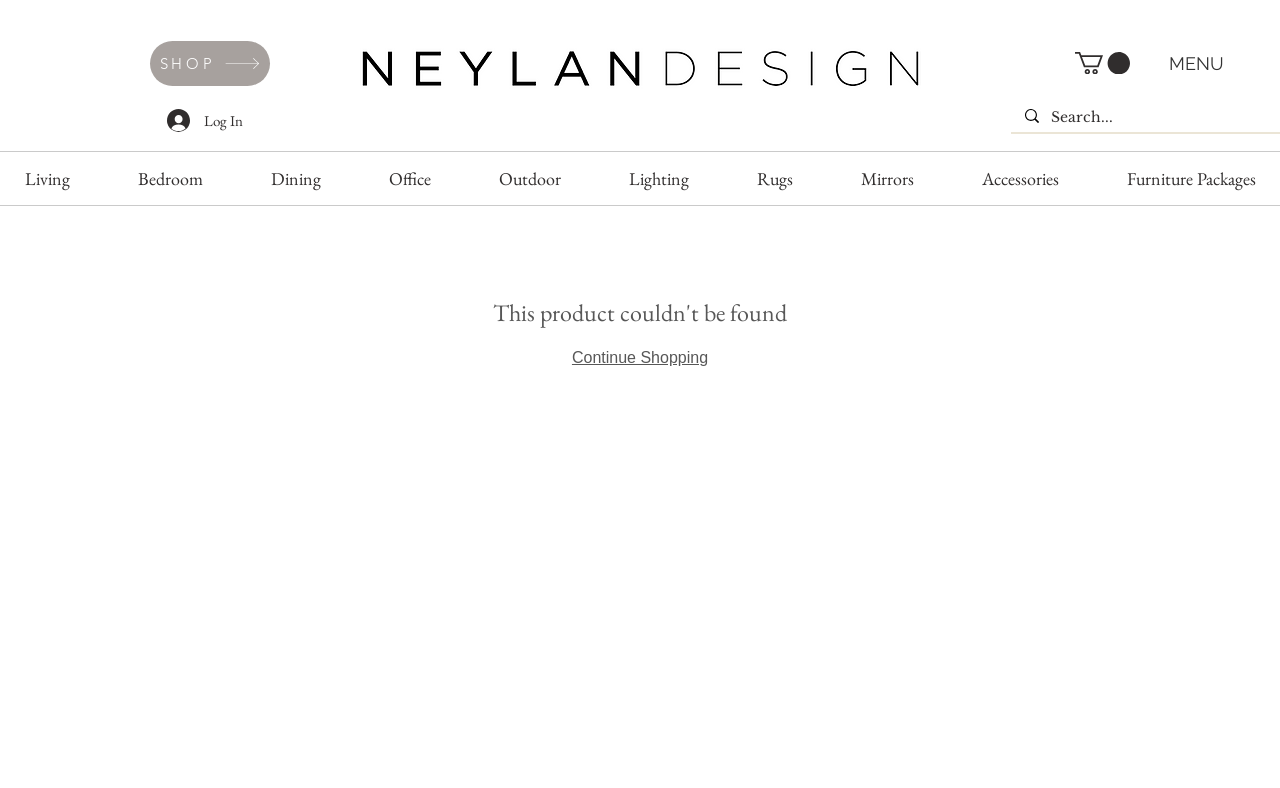Is there a login button on the webpage?
Refer to the image and provide a one-word or short phrase answer.

Yes